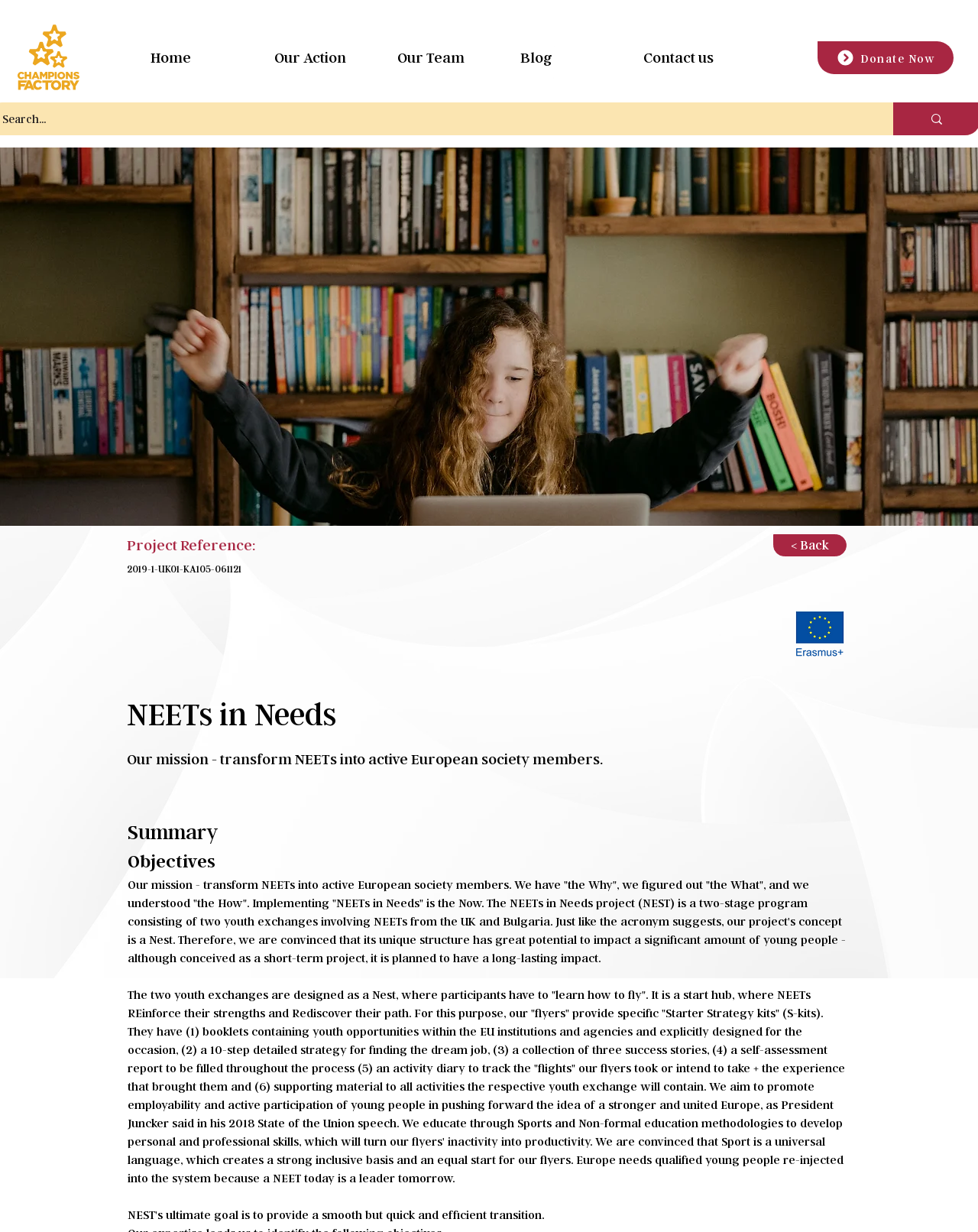What is the name of the project?
Respond to the question with a well-detailed and thorough answer.

The name of the project is mentioned in the heading 'NEETs in Needs' which is located at the top of the webpage, indicating that the webpage is about a project with this name.